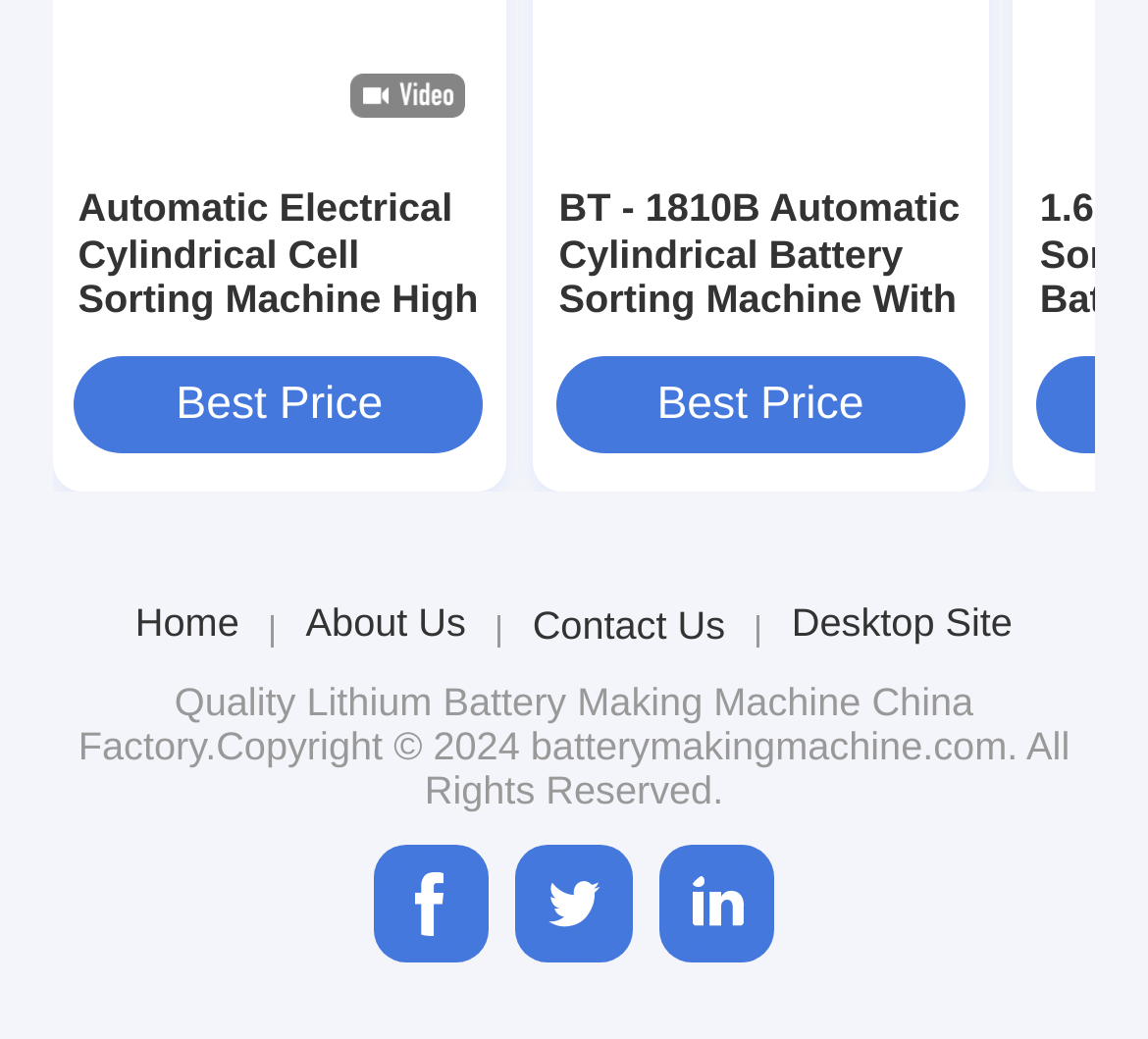Answer the following in one word or a short phrase: 
What is the name of the website's copyright holder?

batterymakingmachine.com